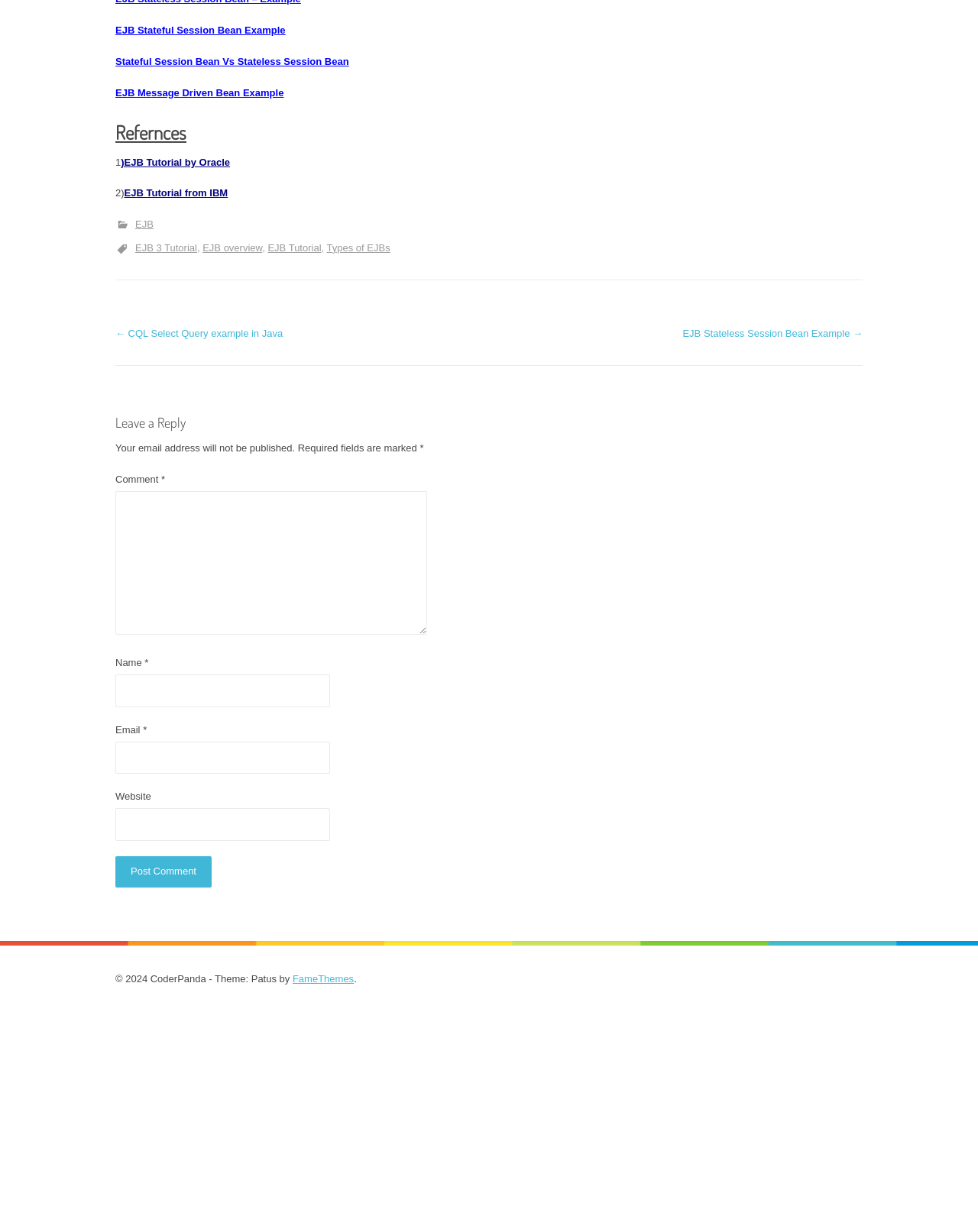What is the copyright information at the bottom?
Answer the question in a detailed and comprehensive manner.

The copyright information at the bottom of the webpage indicates that the content is copyrighted by CoderPanda in 2024, and also mentions the theme used, which is Patus by FameThemes.